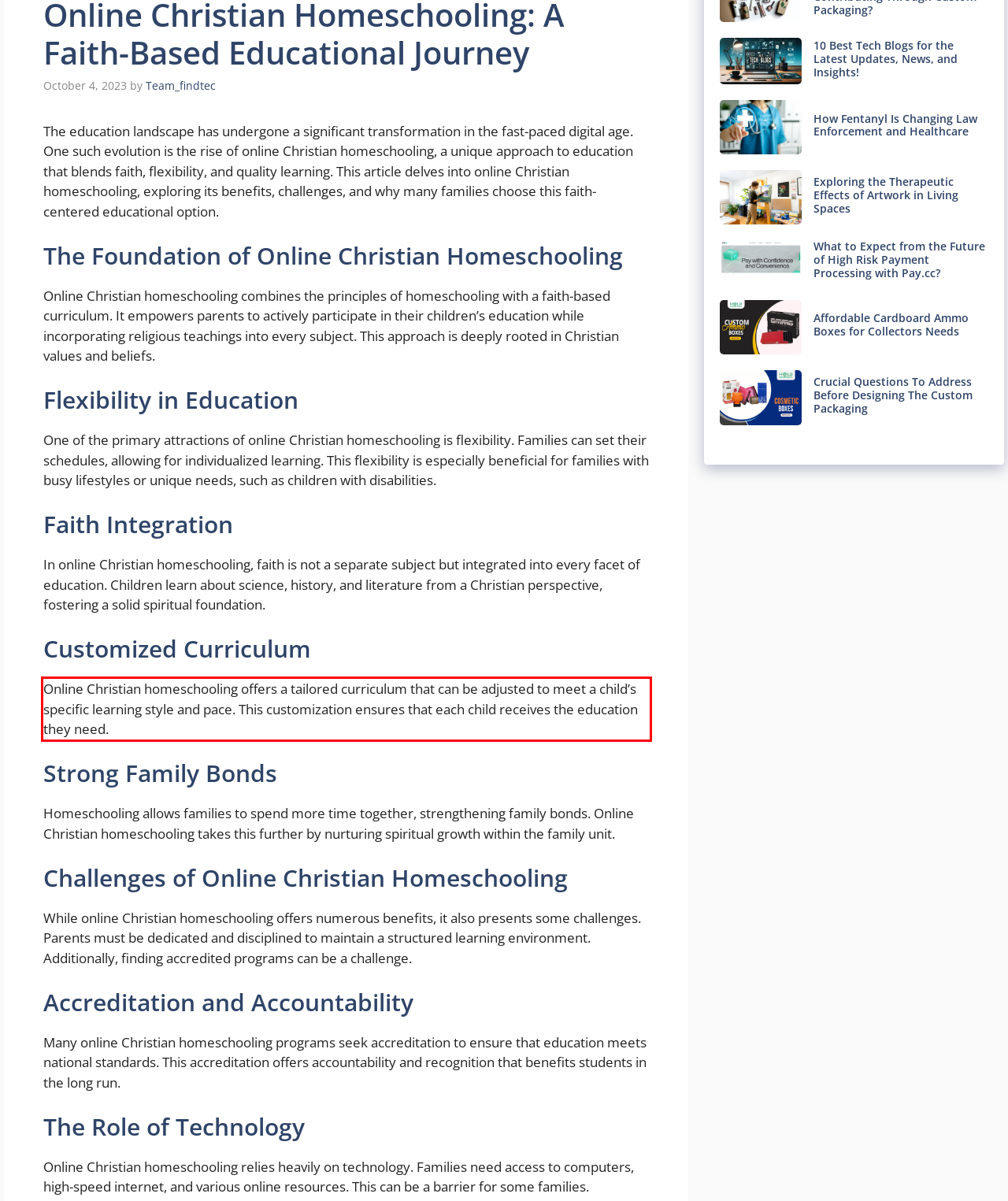Using the webpage screenshot, recognize and capture the text within the red bounding box.

Online Christian homeschooling offers a tailored curriculum that can be adjusted to meet a child’s specific learning style and pace. This customization ensures that each child receives the education they need.